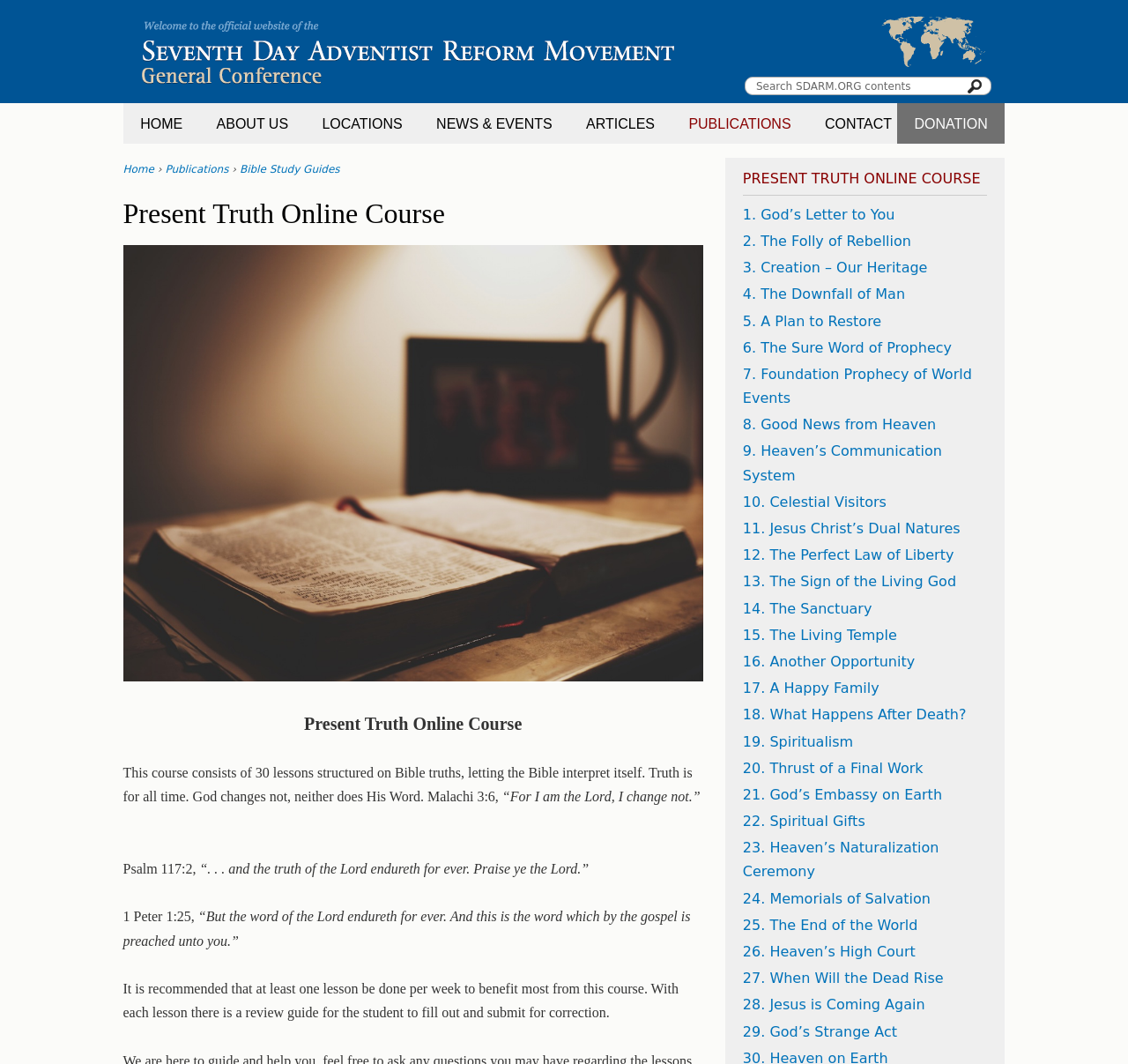From the image, can you give a detailed response to the question below:
What is the recommended pace for completing the online course?

I found the answer by reading the text 'It is recommended that at least one lesson be done per week to benefit most from this course.' which is located below the description of the online course.